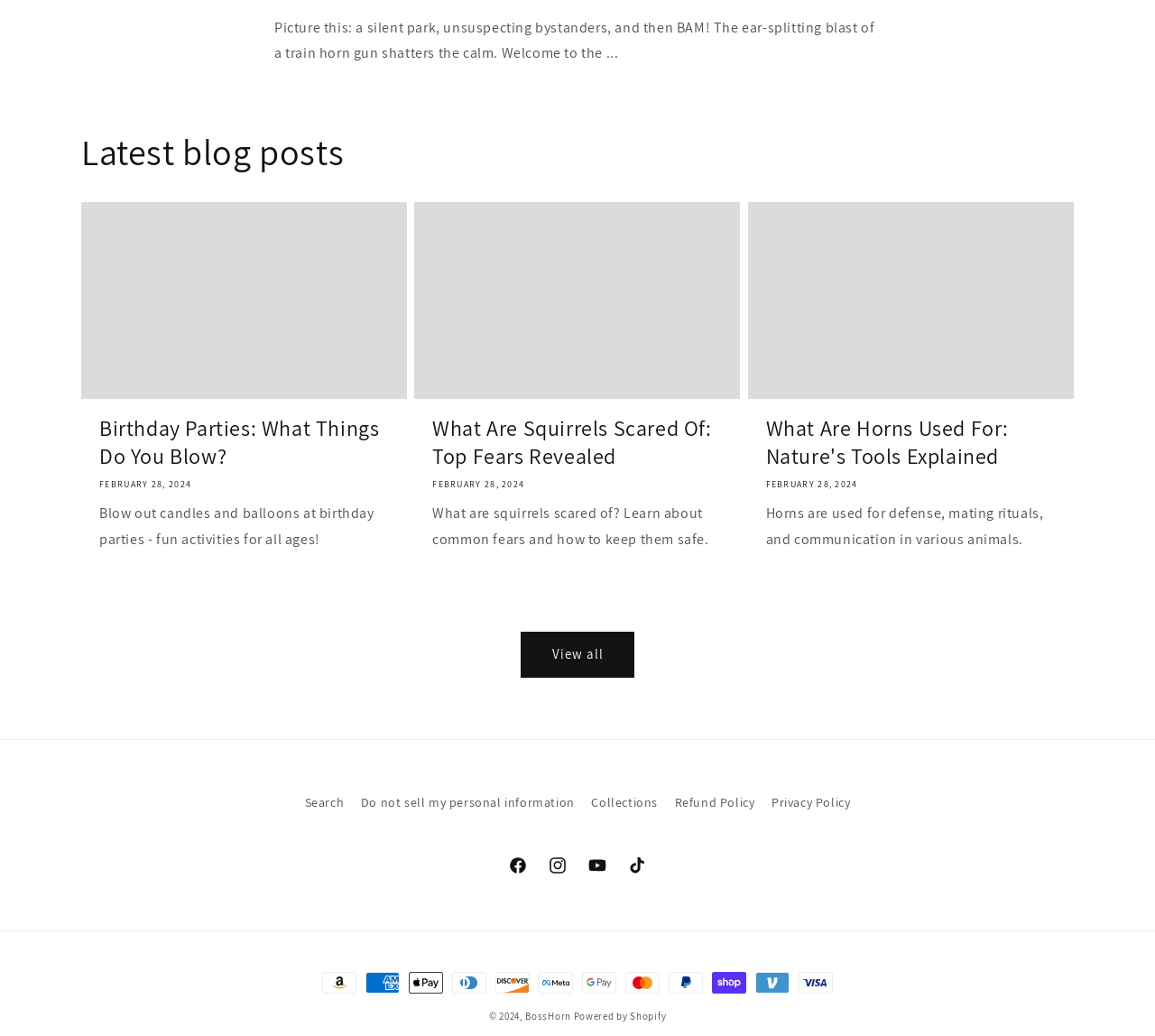What is the purpose of horns according to the third blog post?
Based on the image, answer the question in a detailed manner.

The third blog post is titled 'What Are Horns Used For: Nature's Tools Explained' and its description mentions that horns are used for defense, mating rituals, and communication in various animals.